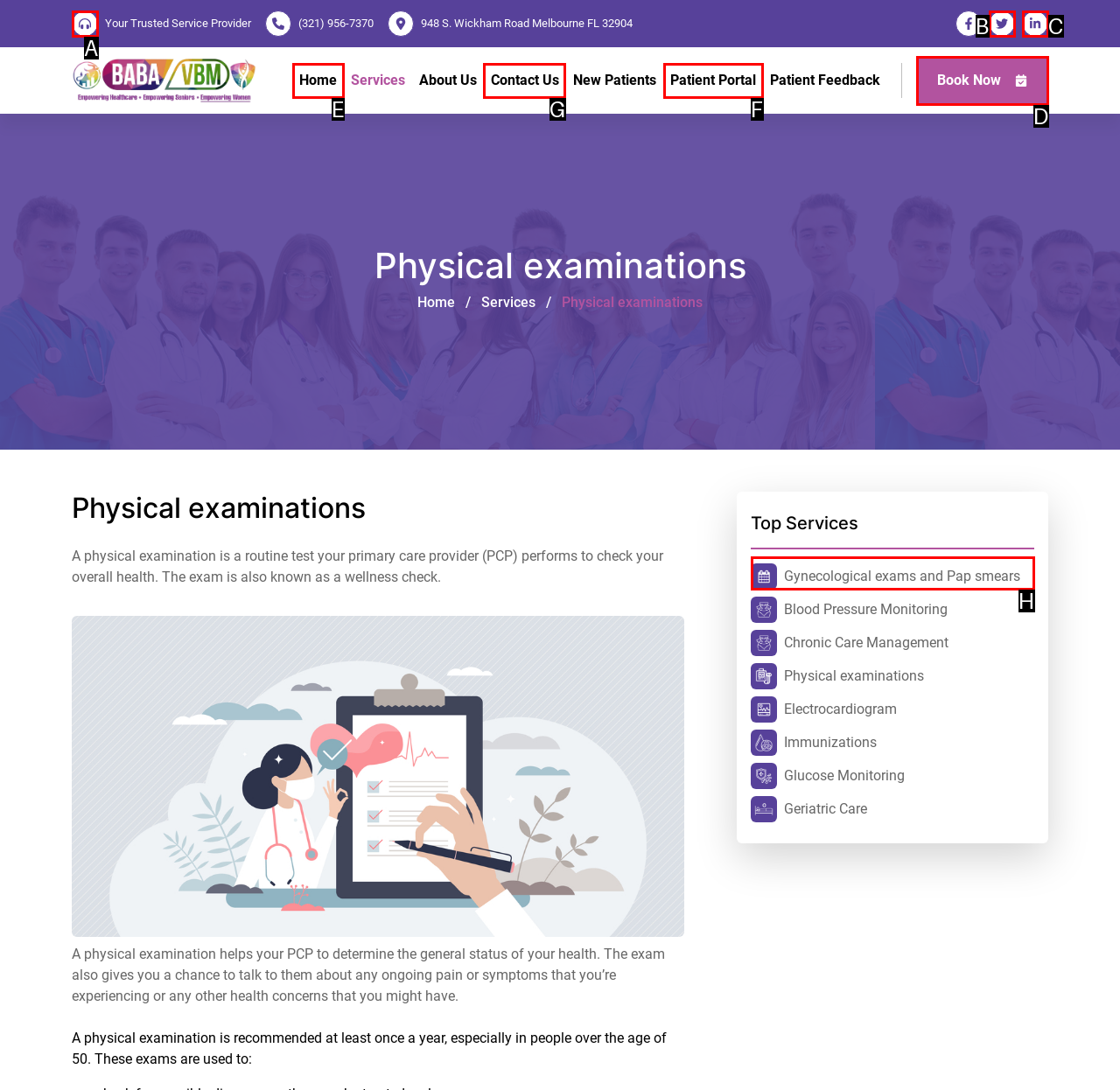Determine which HTML element to click for this task: Click the 'Contact Us' link Provide the letter of the selected choice.

G